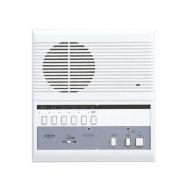What is the price of the intercom system?
Answer the question with a single word or phrase by looking at the picture.

$276.80